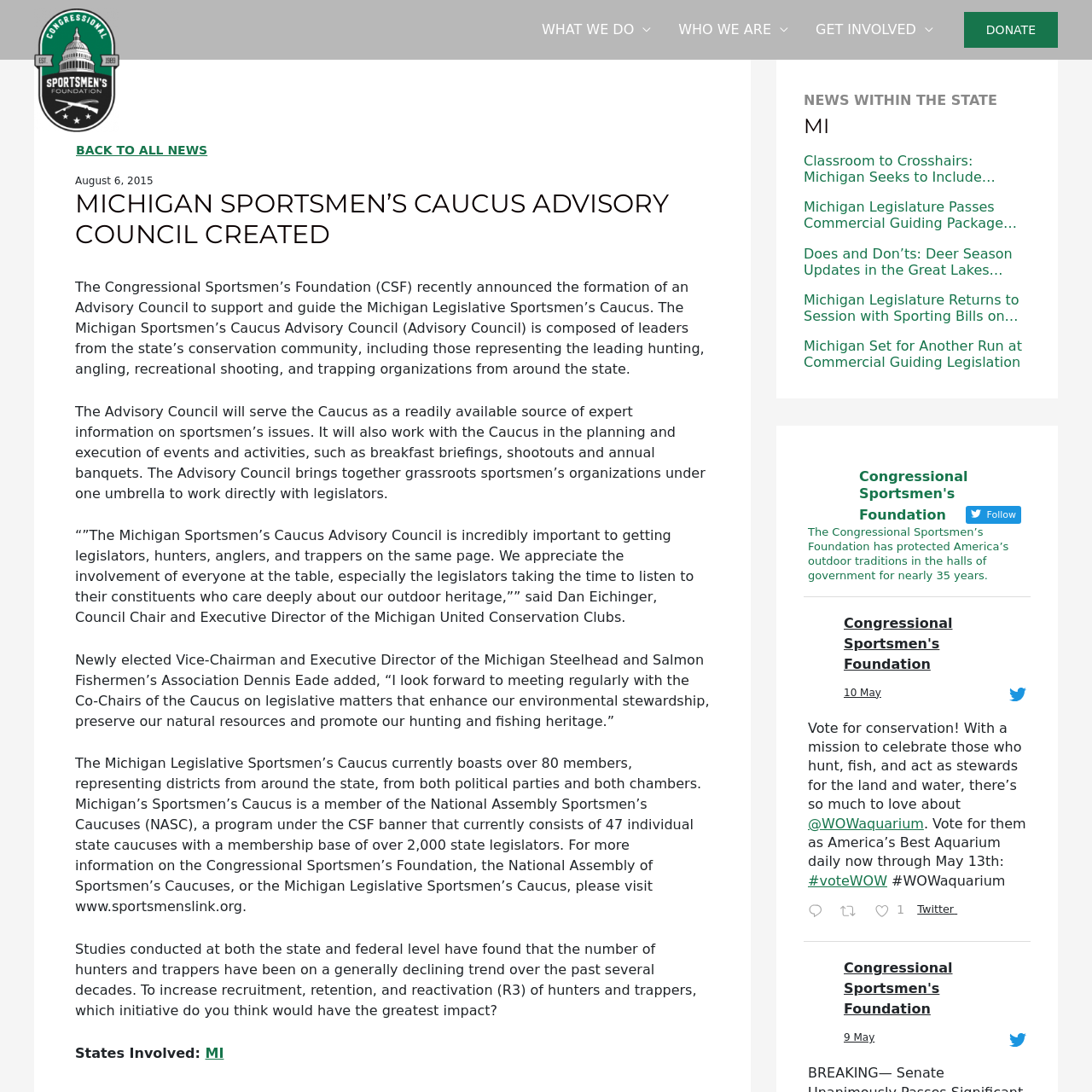Can you provide the bounding box coordinates for the element that should be clicked to implement the instruction: "Click on the 'BACK TO ALL NEWS' link"?

[0.07, 0.131, 0.19, 0.144]